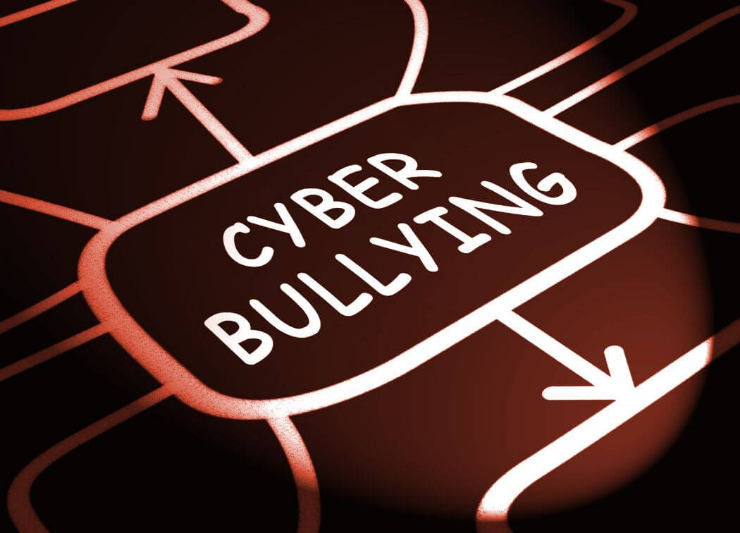Respond with a single word or short phrase to the following question: 
What is challenged by harmful behaviors in online interactions?

Right to freedom of expression